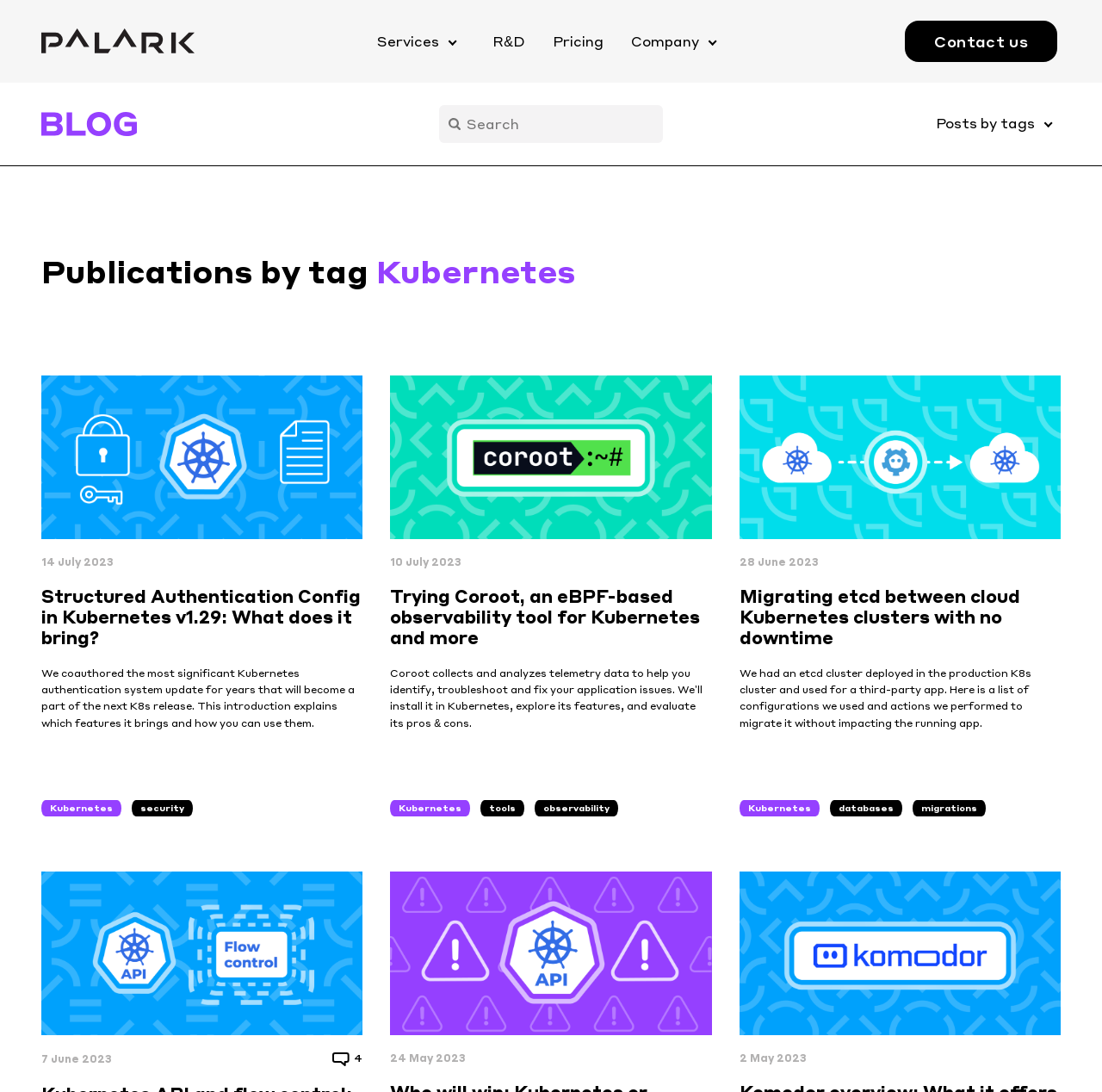Find the bounding box coordinates of the area to click in order to follow the instruction: "Click on the 'Services' link".

[0.342, 0.029, 0.399, 0.046]